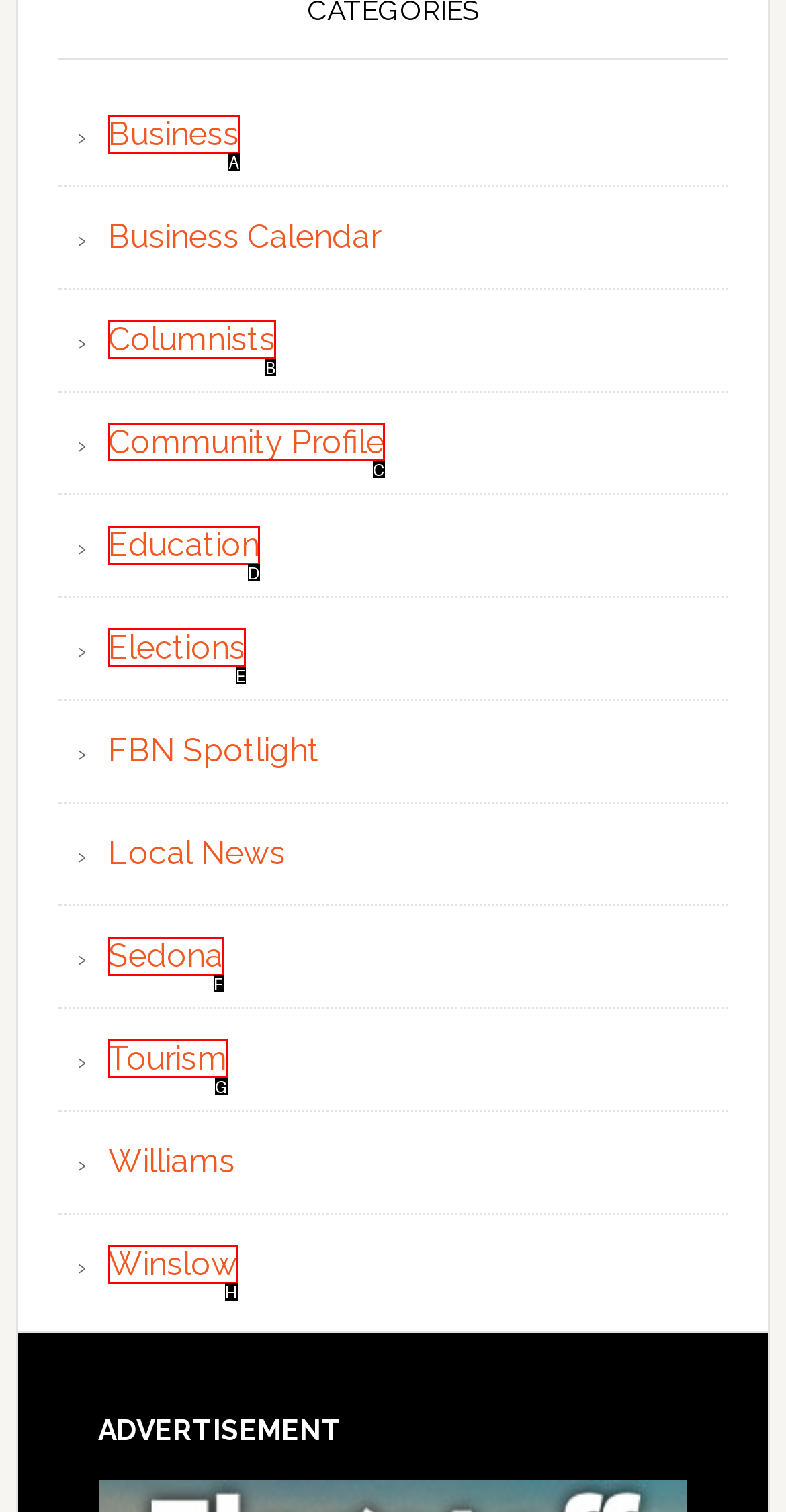Specify the letter of the UI element that should be clicked to achieve the following: Add to cart
Provide the corresponding letter from the choices given.

None